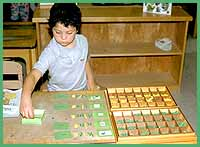What is the purpose of the partitioned boxes?
Please answer the question with a detailed response using the information from the screenshot.

The two partitioned boxes are filled with an assortment of cut-out letters arranged in alphabetical order, and one of the boxes also features word cards that correspond to pictures, suggesting that the purpose of the boxes is to provide a organized and accessible way for the child to select and use the letters and word cards during the learning activity.